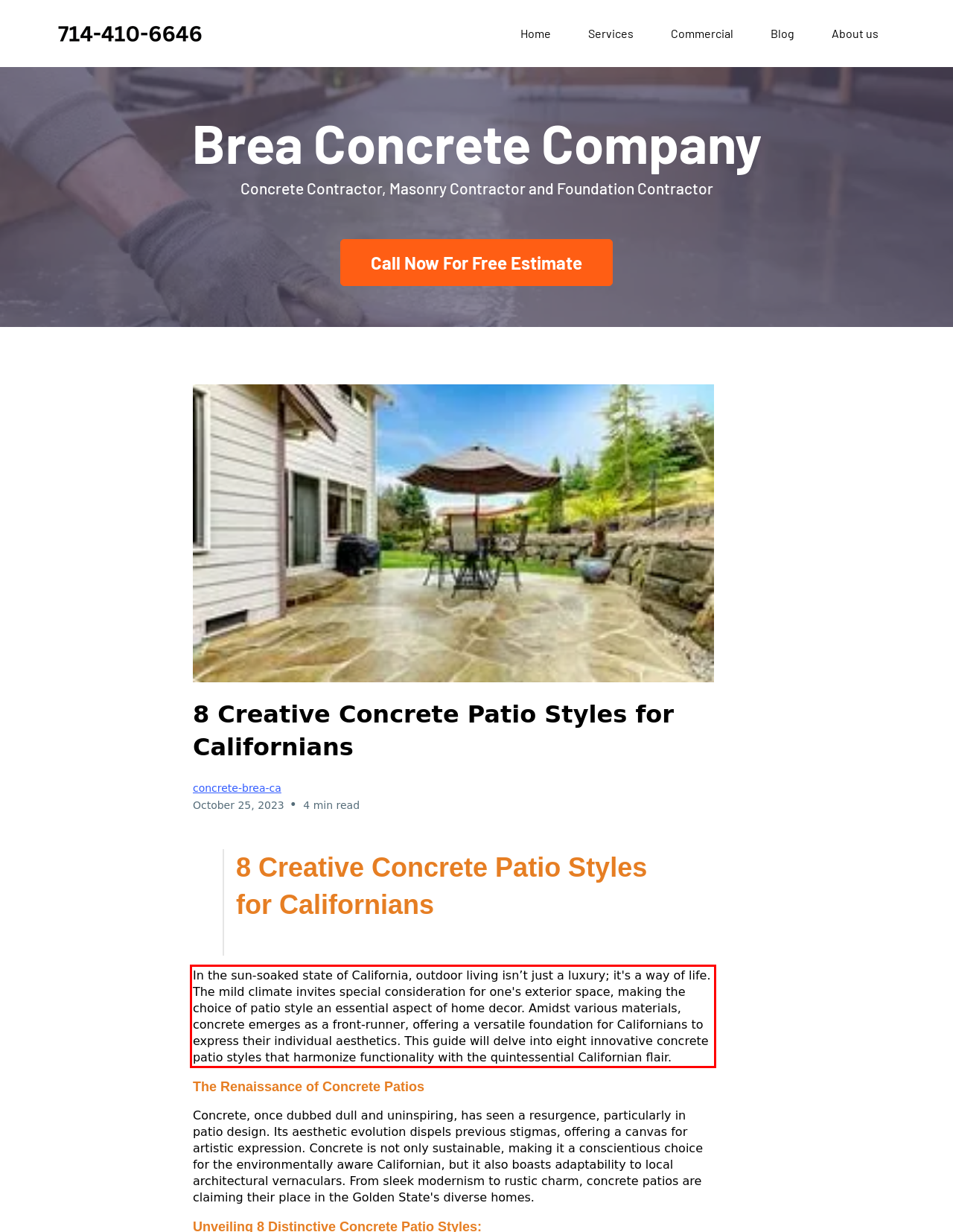You are provided with a screenshot of a webpage containing a red bounding box. Please extract the text enclosed by this red bounding box.

In the sun-soaked state of California, outdoor living isn’t just a luxury; it's a way of life. The mild climate invites special consideration for one's exterior space, making the choice of patio style an essential aspect of home decor. Amidst various materials, concrete emerges as a front-runner, offering a versatile foundation for Californians to express their individual aesthetics. This guide will delve into eight innovative concrete patio styles that harmonize functionality with the quintessential Californian flair.